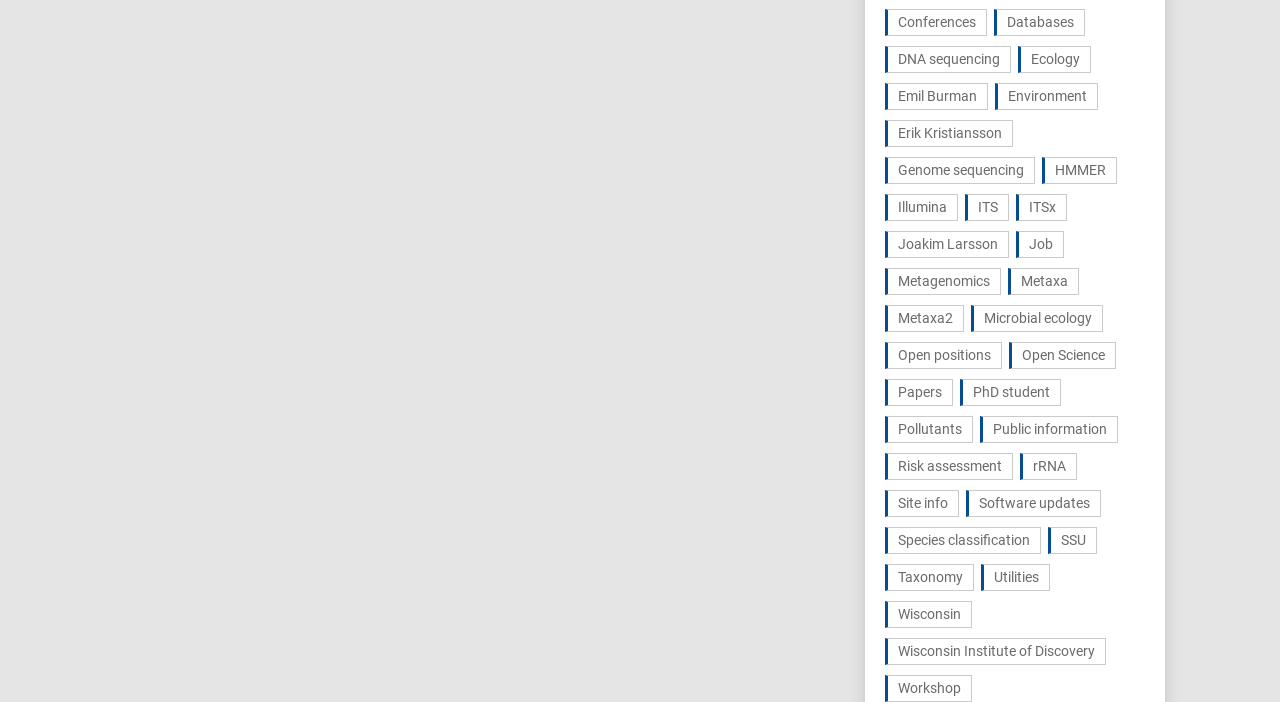Locate the bounding box coordinates of the area that needs to be clicked to fulfill the following instruction: "Browse Conferences". The coordinates should be in the format of four float numbers between 0 and 1, namely [left, top, right, bottom].

[0.691, 0.013, 0.771, 0.051]